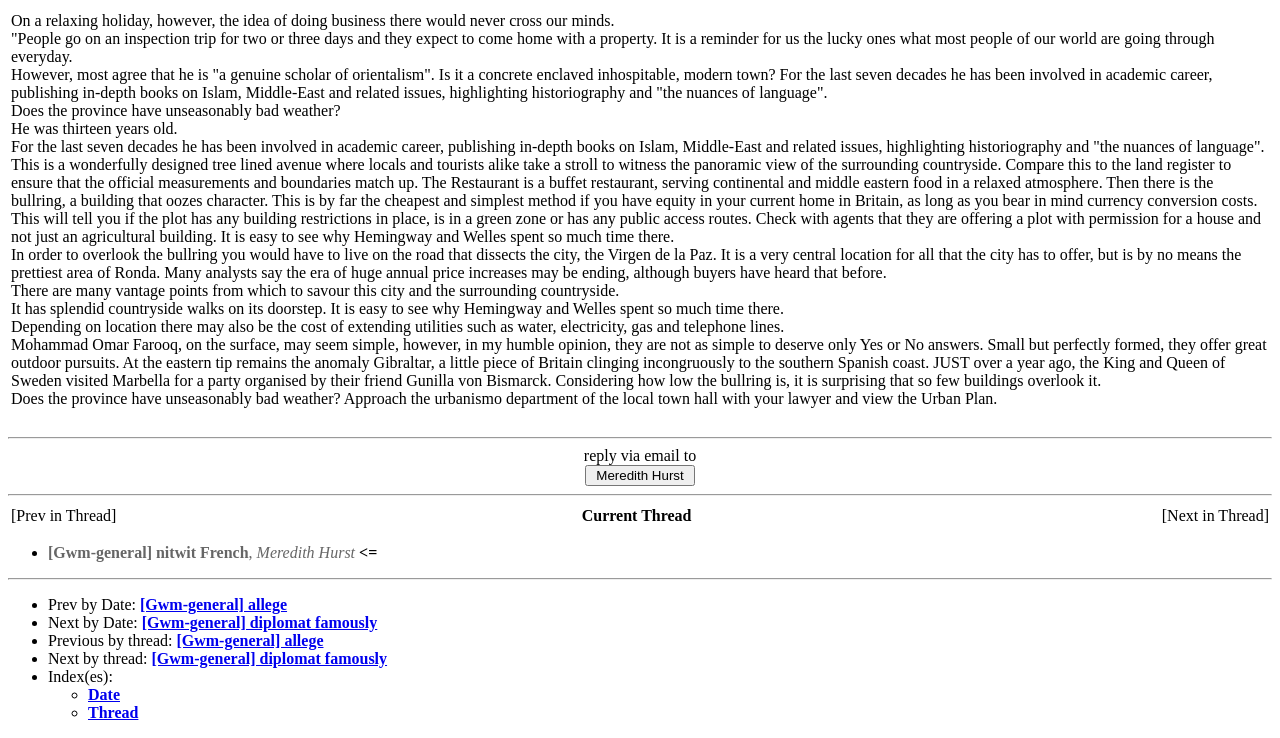Identify the bounding box coordinates for the UI element described as: "Thread".

[0.069, 0.954, 0.108, 0.977]